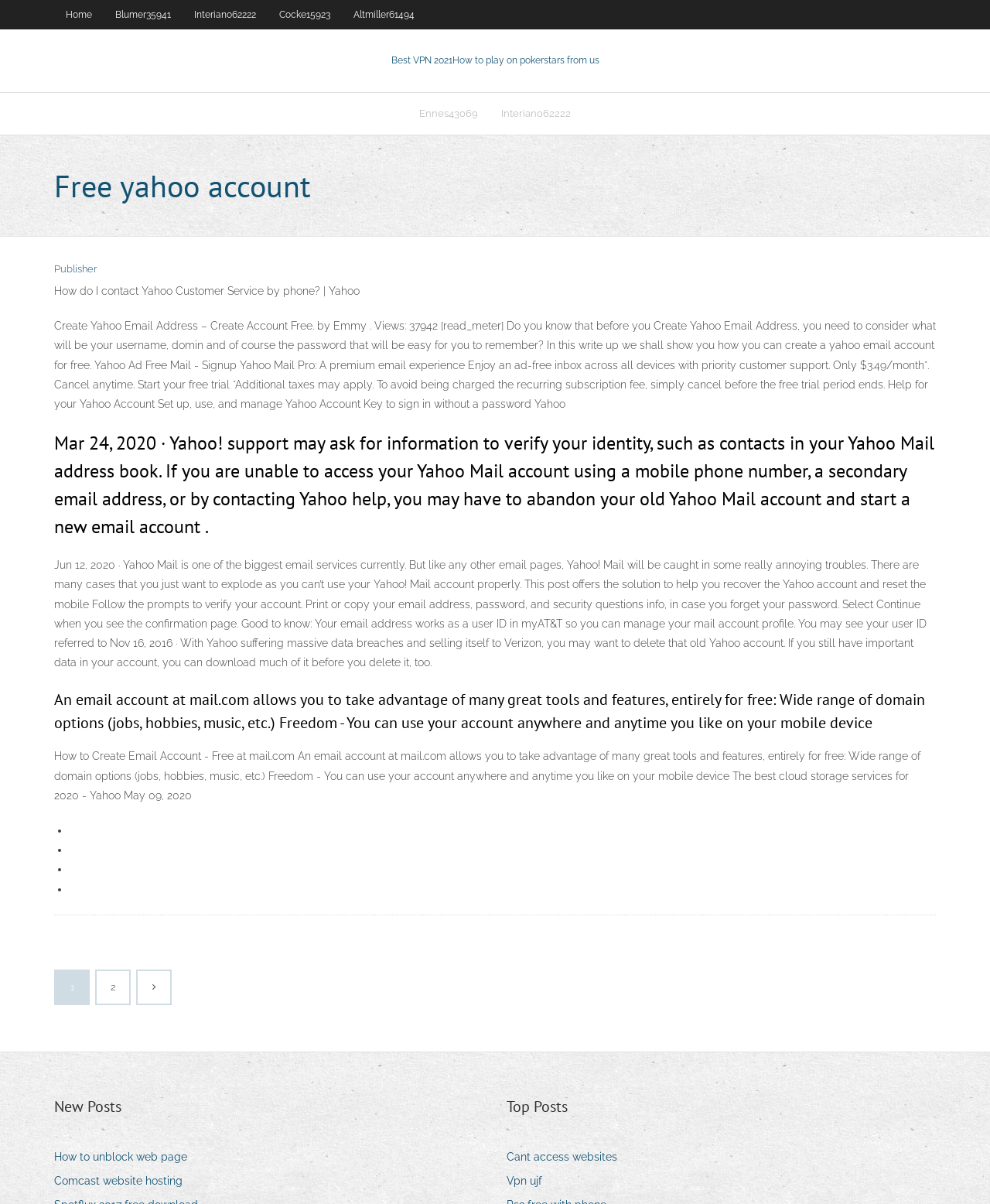Locate the bounding box coordinates of the element I should click to achieve the following instruction: "Click on the 'How to unblock web page' link".

[0.055, 0.952, 0.201, 0.97]